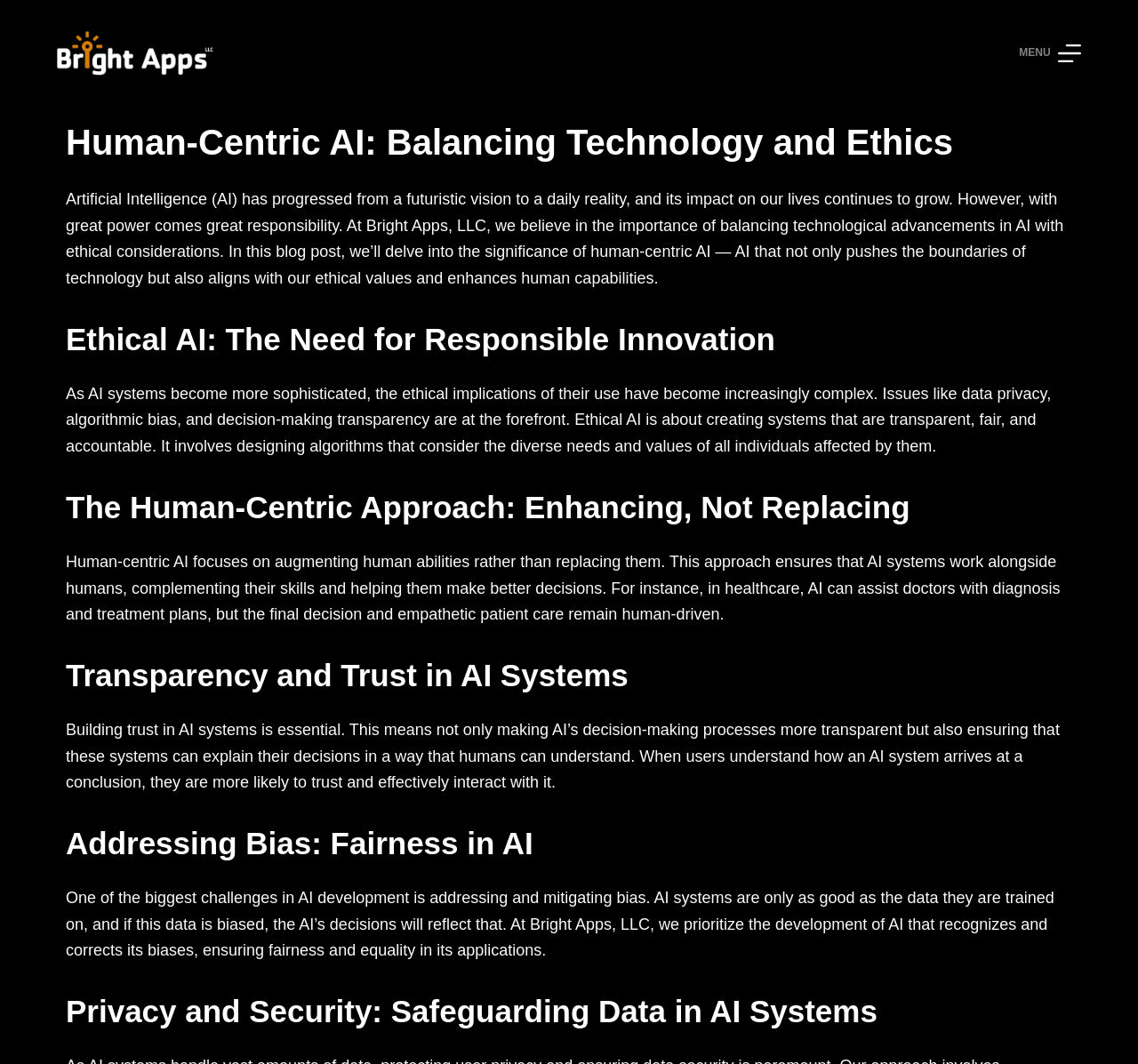Analyze and describe the webpage in a detailed narrative.

The webpage is about Human-Centric AI, focusing on balancing technology and ethics. At the top left, there is a link to "Skip to content" and a link to "Bright Apps LLC" with an accompanying image. On the top right, there is a button to "Open off canvas" with the text "MENU" next to it.

Below the top section, there is a main heading "Human-Centric AI: Balancing Technology and Ethics" followed by a paragraph of text that introduces the importance of balancing technological advancements in AI with ethical considerations.

The page is divided into four sections, each with a heading and a corresponding paragraph of text. The first section is "Ethical AI: The Need for Responsible Innovation", which discusses the ethical implications of AI systems and the need for transparency, fairness, and accountability. The second section is "The Human-Centric Approach: Enhancing, Not Replacing", which explains how human-centric AI focuses on augmenting human abilities rather than replacing them.

The third section is "Transparency and Trust in AI Systems", which emphasizes the importance of building trust in AI systems by making their decision-making processes transparent and explainable. The fourth and final section is "Addressing Bias: Fairness in AI" and "Privacy and Security: Safeguarding Data in AI Systems", which discuss the challenges of addressing bias in AI development and the importance of prioritizing fairness and equality in AI applications, as well as safeguarding data in AI systems.